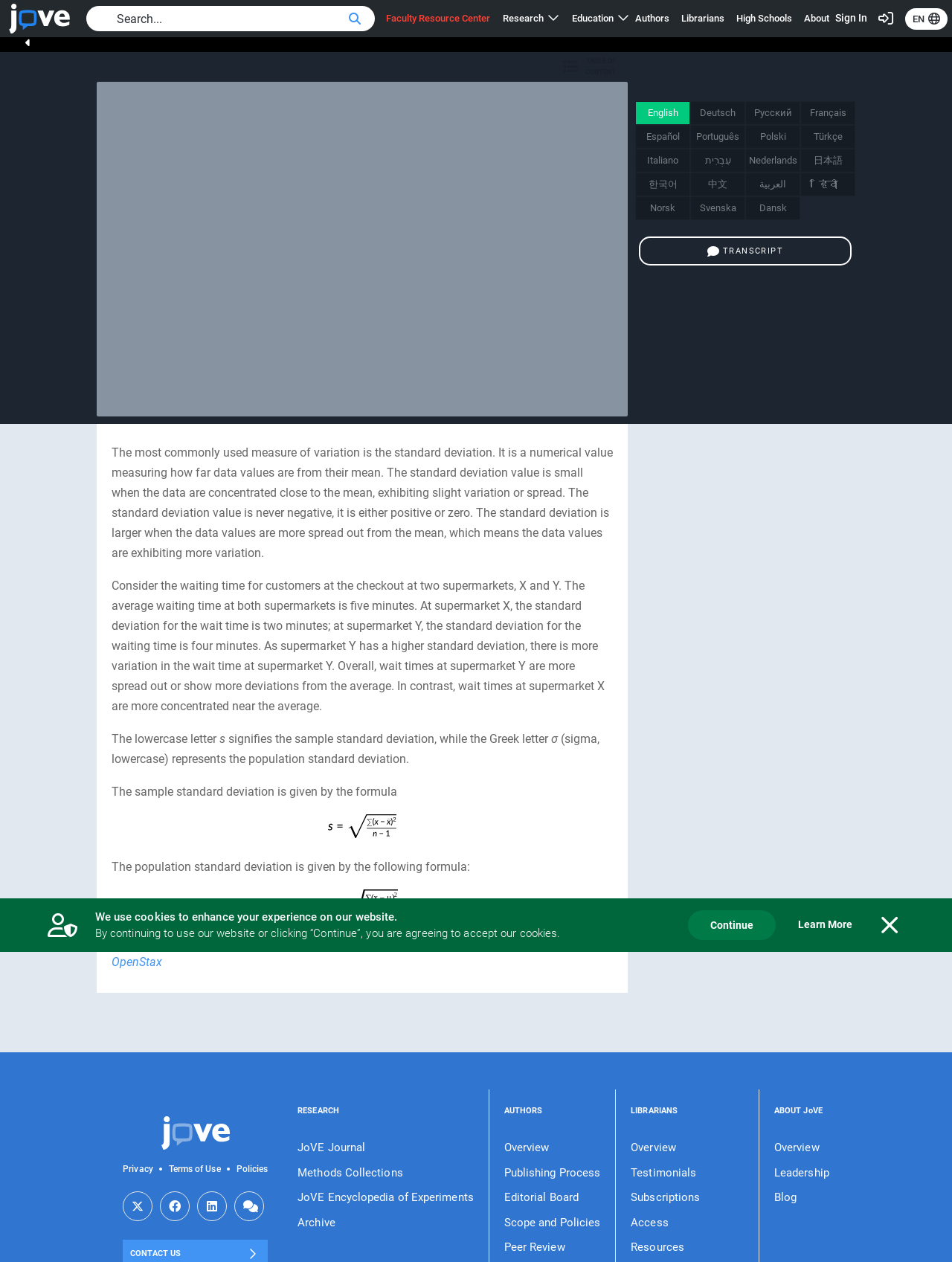Extract the bounding box for the UI element that matches this description: "Publishing Process".

[0.53, 0.922, 0.631, 0.937]